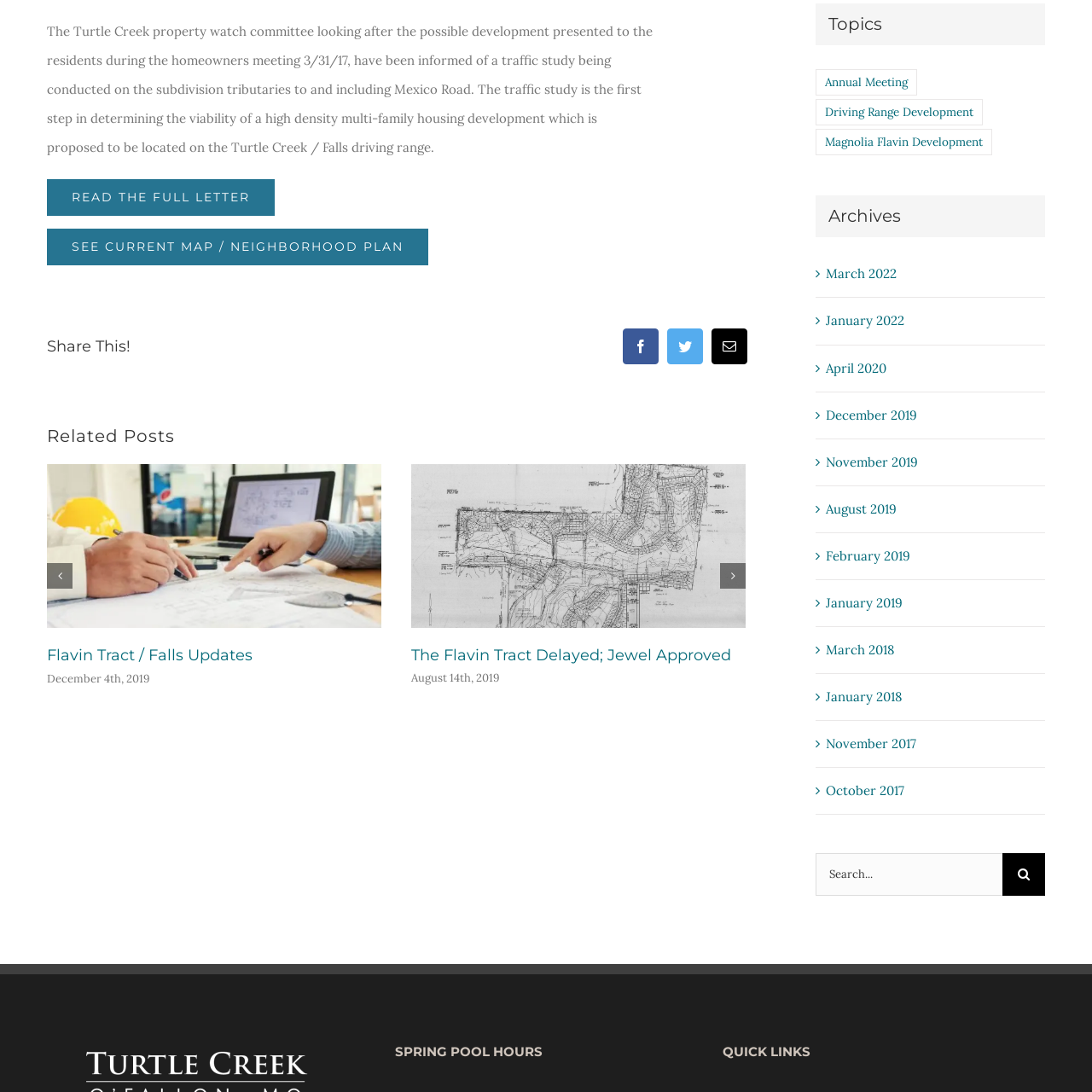What is the purpose of the community meetings?
Analyze the image segment within the red bounding box and respond to the question using a single word or brief phrase.

Informed engagement